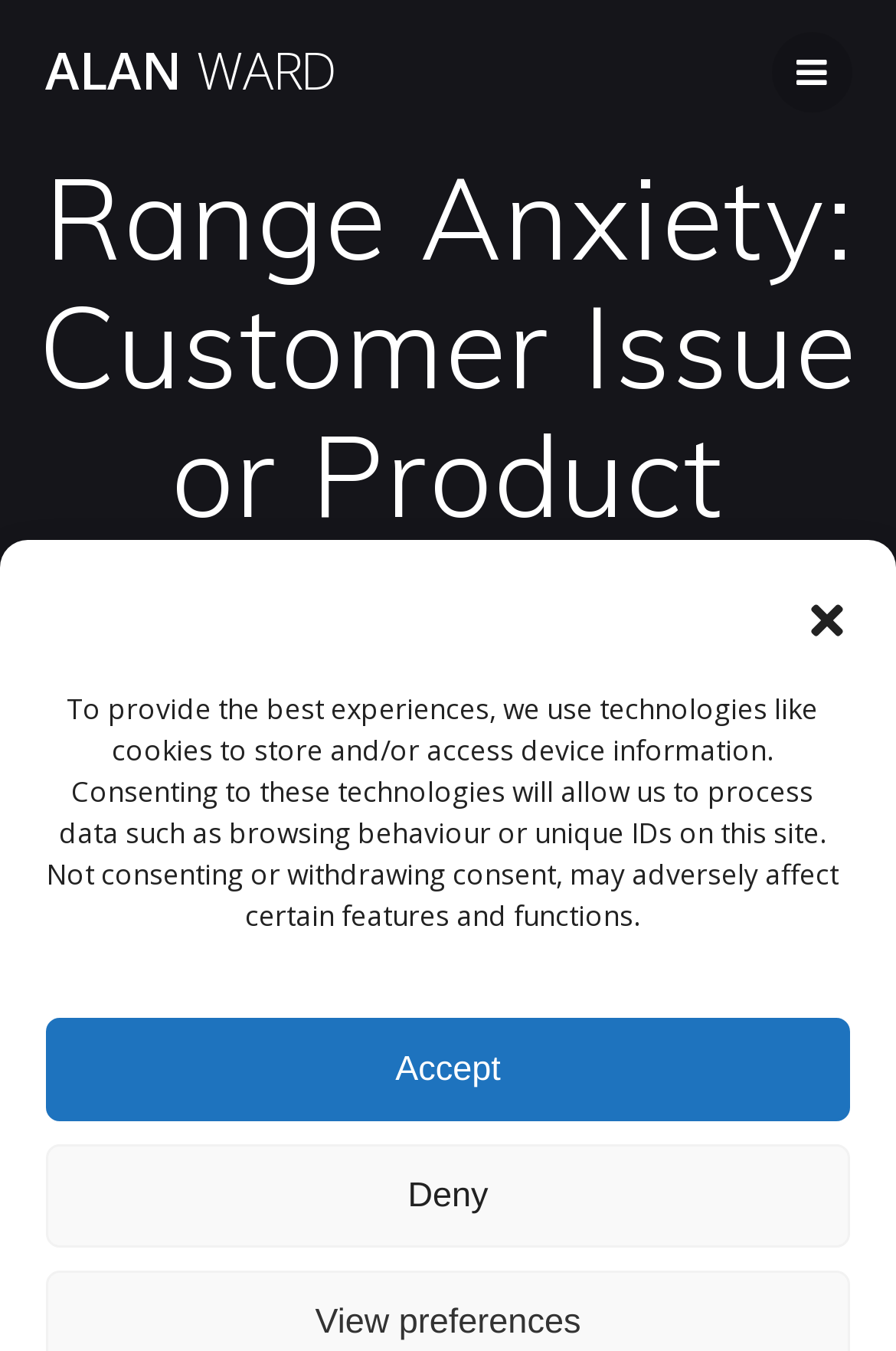Predict the bounding box coordinates for the UI element described as: "Deny". The coordinates should be four float numbers between 0 and 1, presented as [left, top, right, bottom].

[0.051, 0.847, 0.949, 0.923]